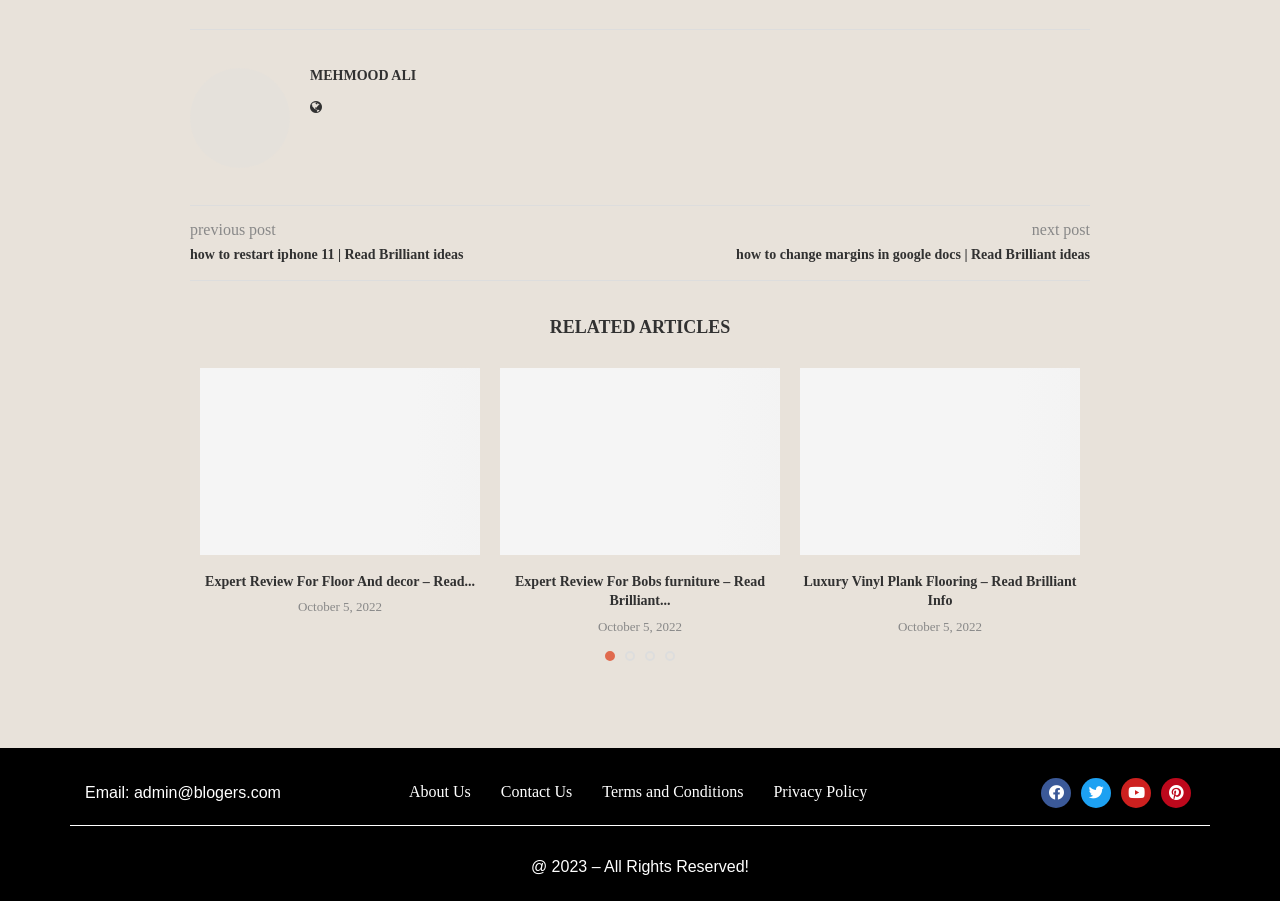Identify the bounding box coordinates for the element that needs to be clicked to fulfill this instruction: "Search for cards usable by this investigator". Provide the coordinates in the format of four float numbers between 0 and 1: [left, top, right, bottom].

None